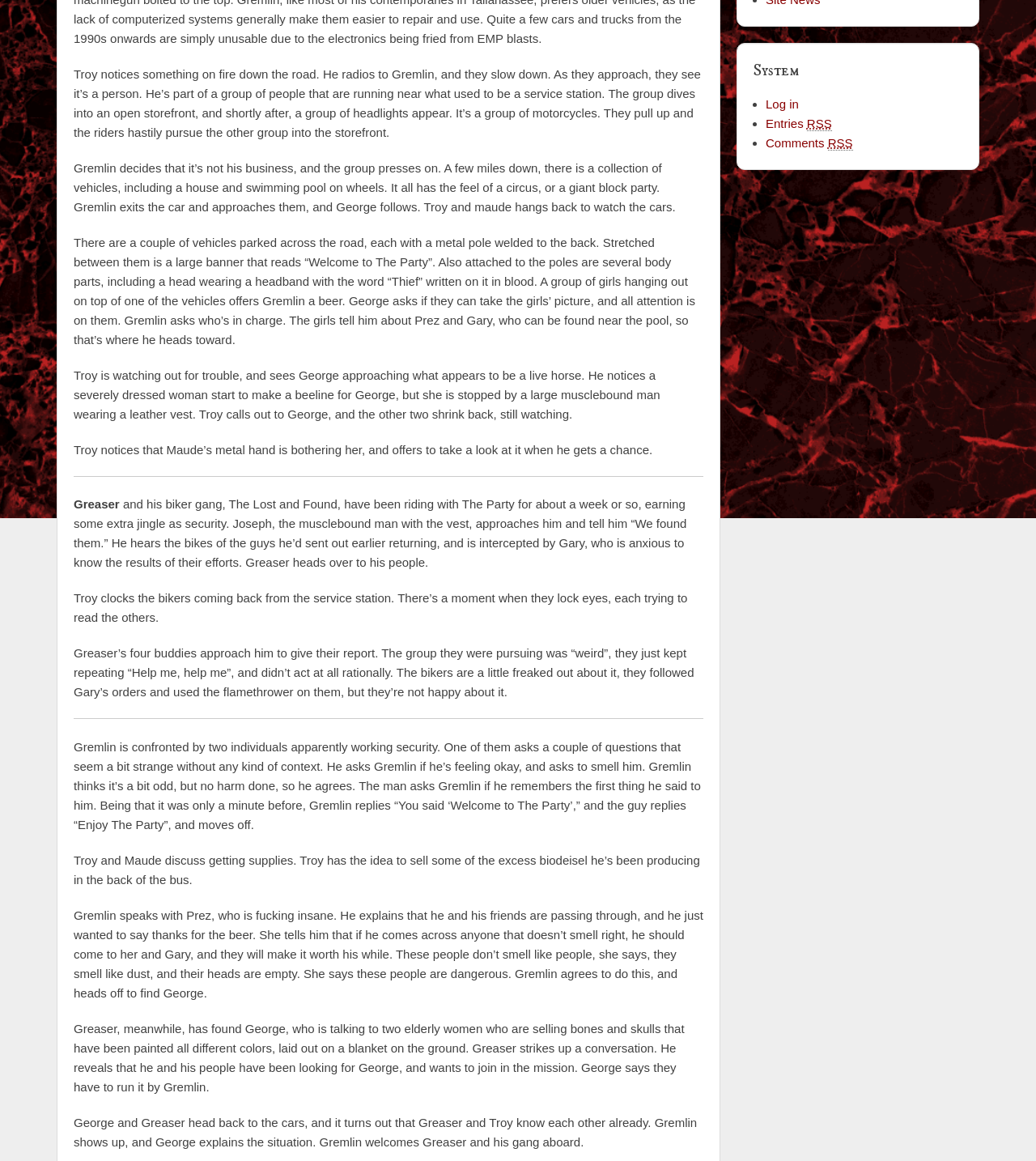Please predict the bounding box coordinates (top-left x, top-left y, bottom-right x, bottom-right y) for the UI element in the screenshot that fits the description: Log in

[0.739, 0.084, 0.771, 0.096]